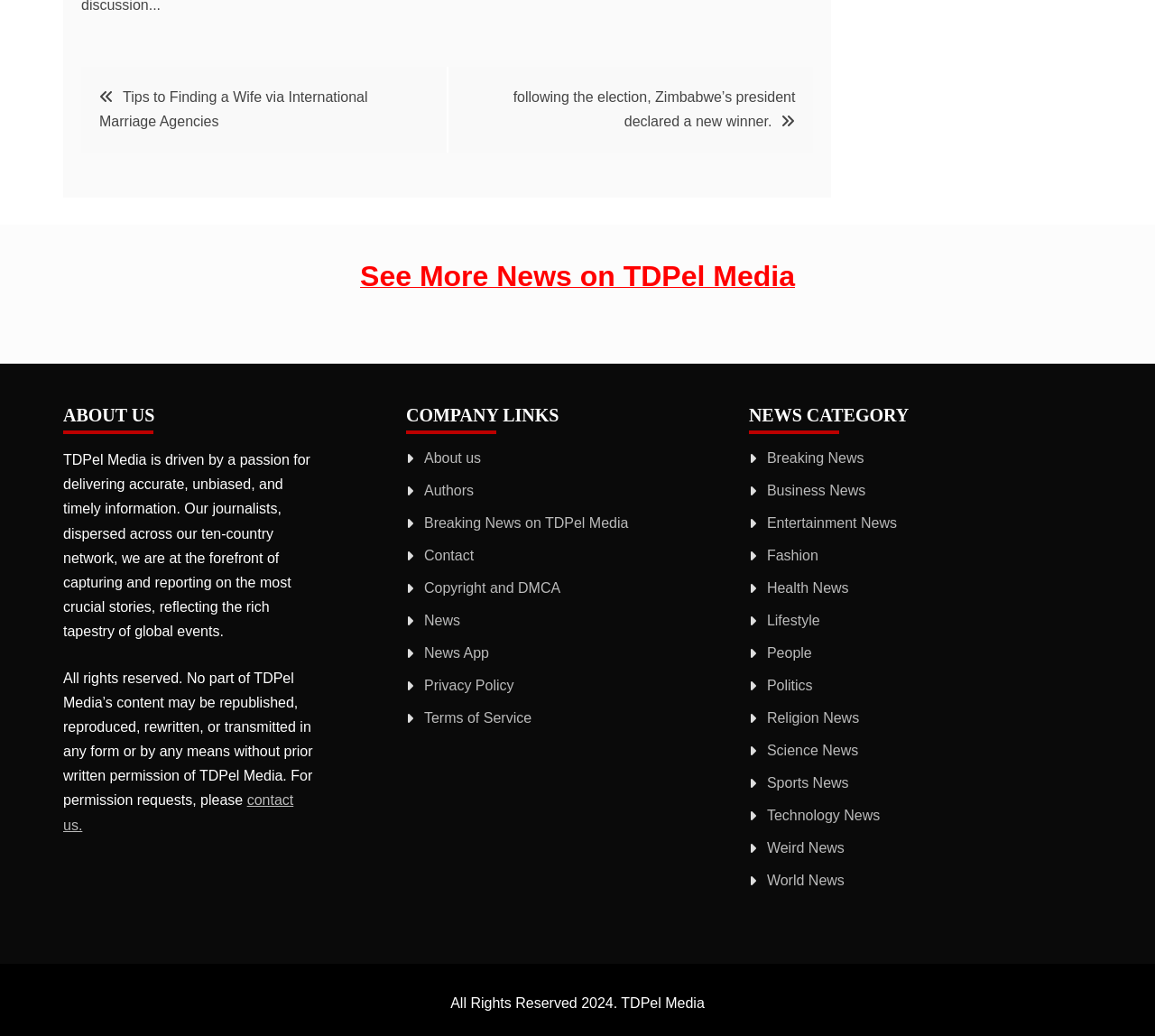Provide your answer in one word or a succinct phrase for the question: 
What is the copyright year of TDPel Media?

2024